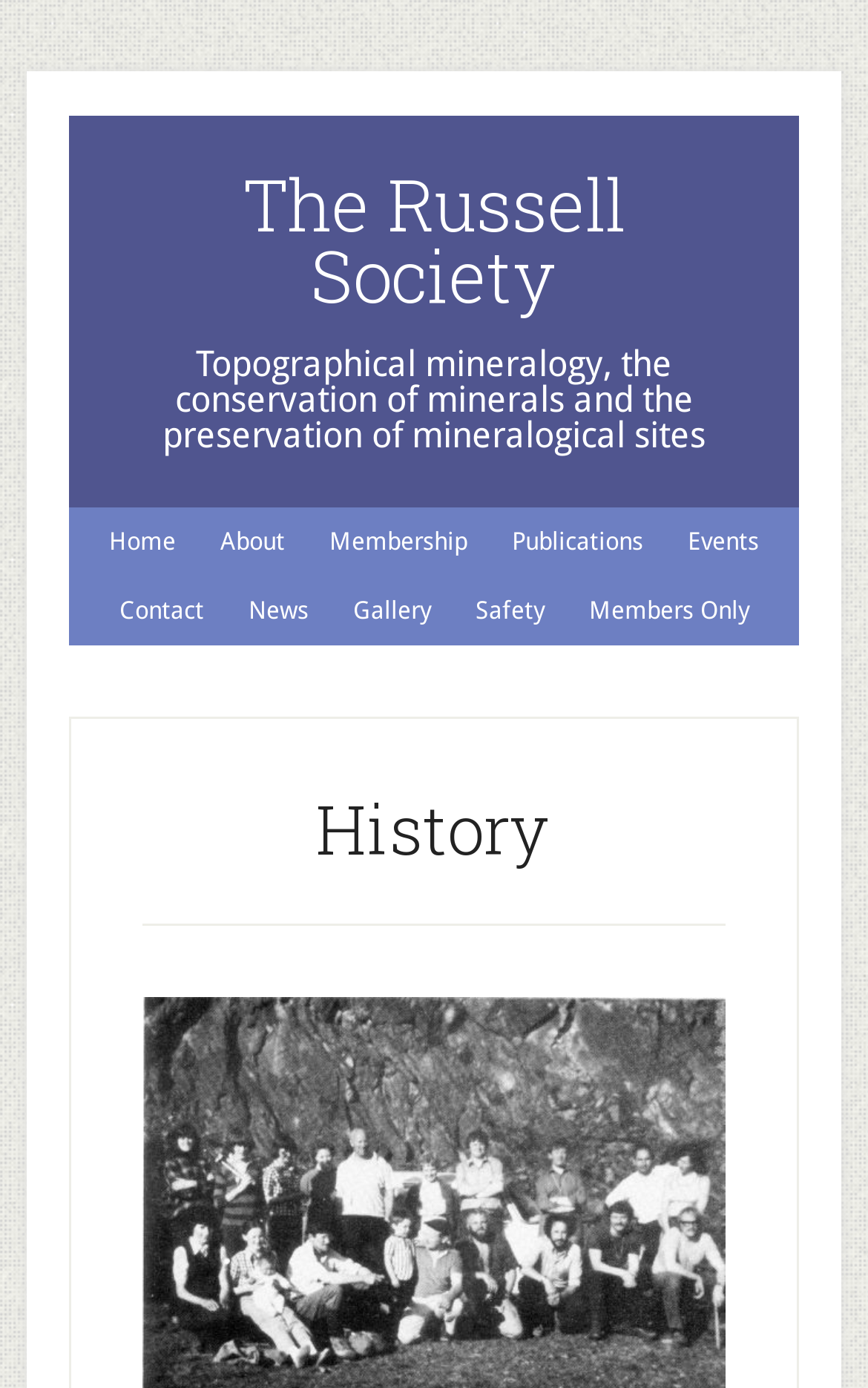Find the bounding box coordinates of the element to click in order to complete this instruction: "view Gallery". The bounding box coordinates must be four float numbers between 0 and 1, denoted as [left, top, right, bottom].

[0.386, 0.415, 0.517, 0.465]